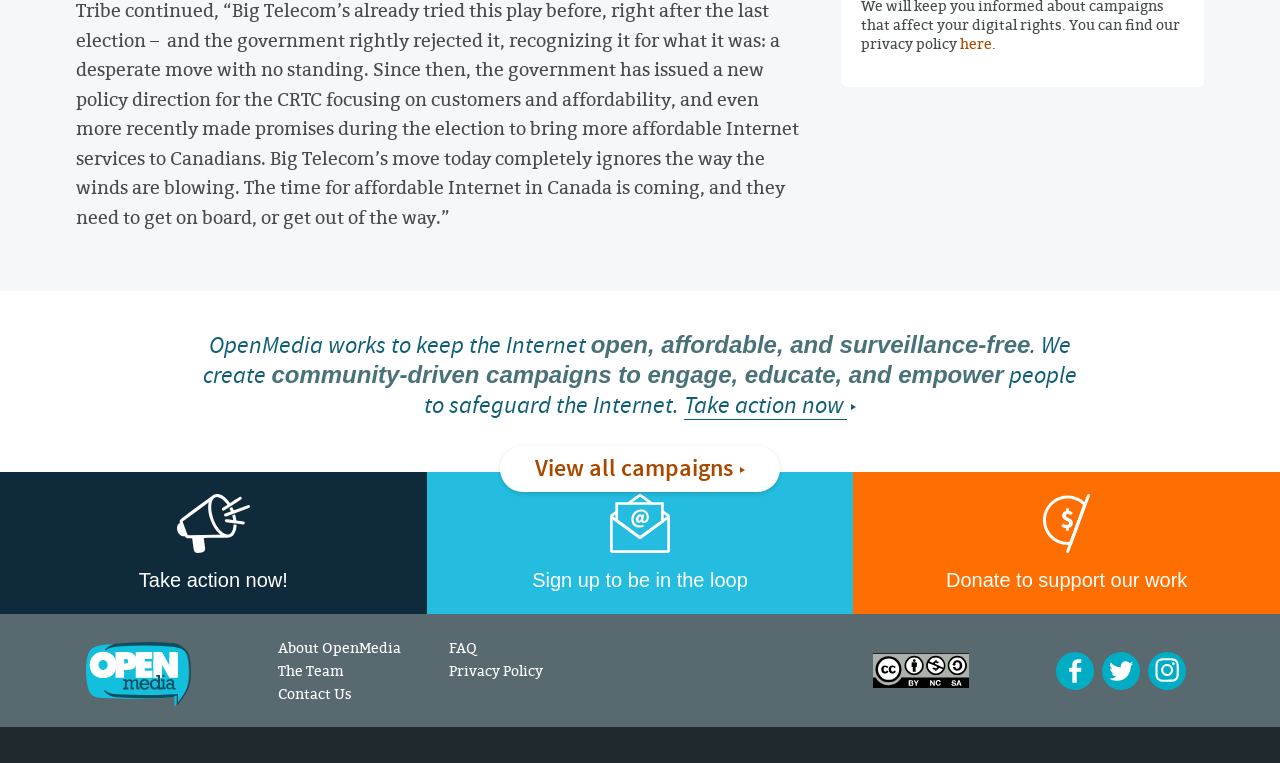Determine the bounding box coordinates for the area you should click to complete the following instruction: "Read about OpenMedia's team".

[0.217, 0.867, 0.269, 0.891]